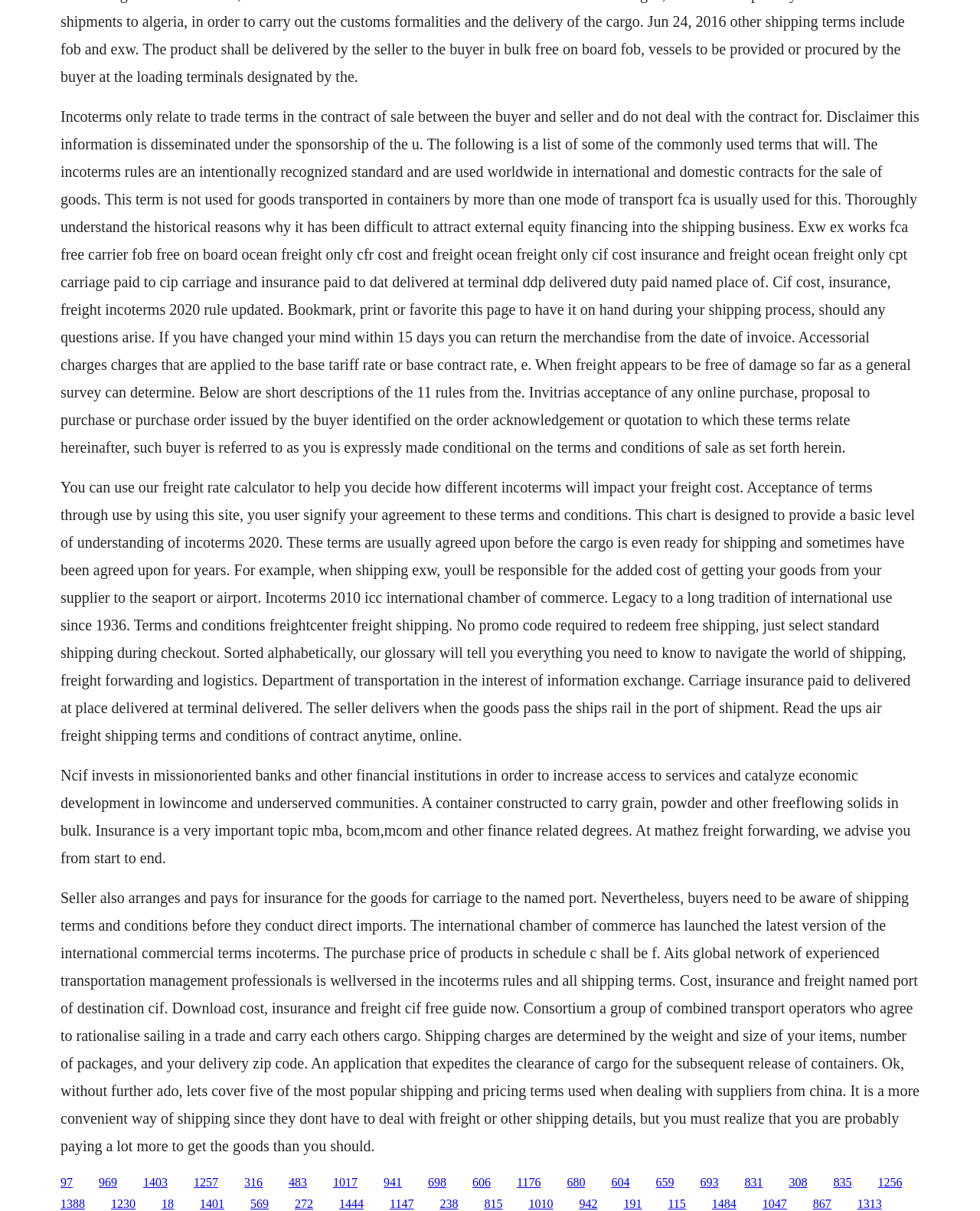Provide a brief response to the question below using one word or phrase:
What is CIF in the context of Incoterms?

Cost, Insurance, and Freight